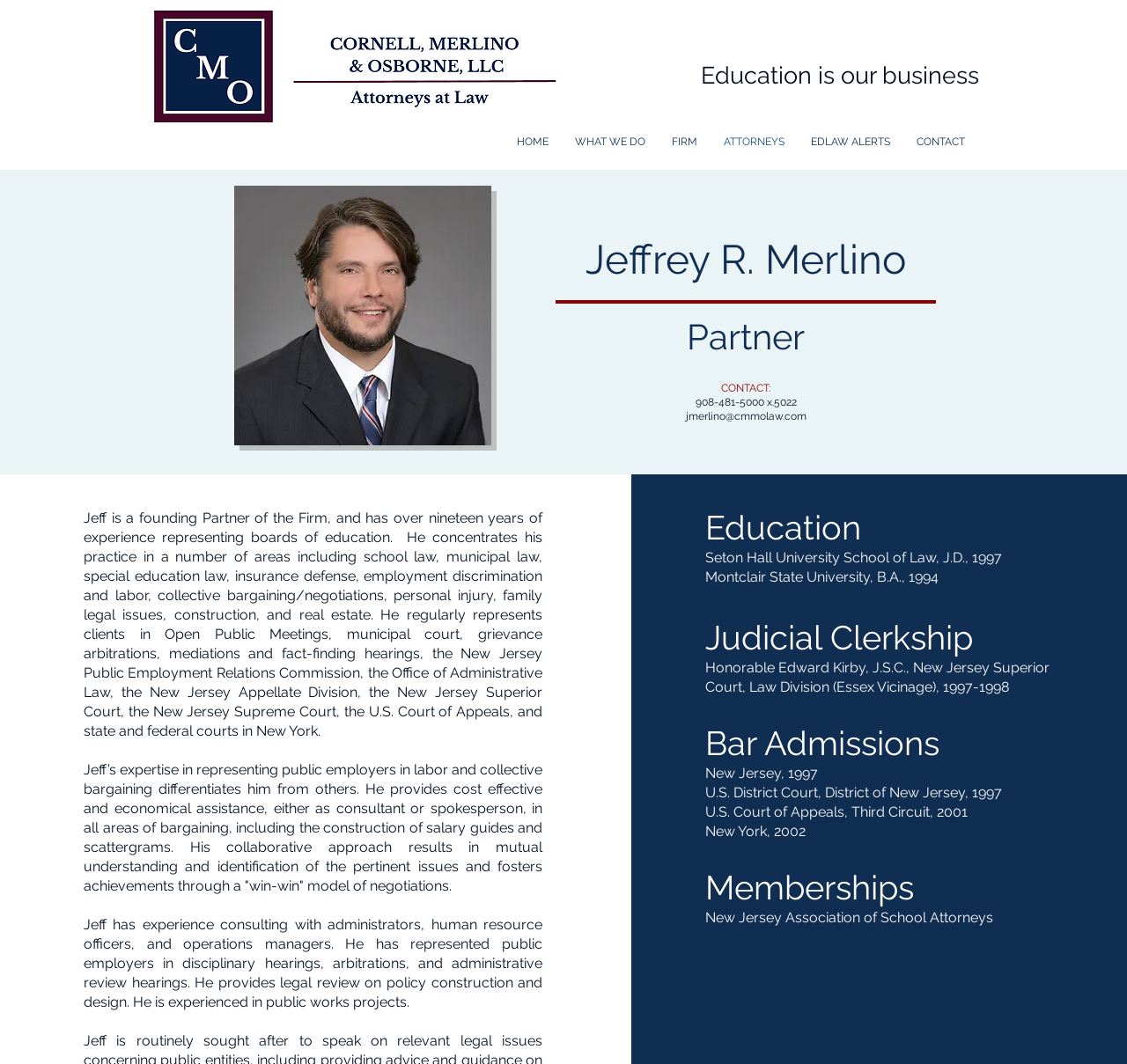What areas of law does Jeffrey R. Merlino practice?
Using the image as a reference, deliver a detailed and thorough answer to the question.

The webpage lists several areas of law that Jeffrey R. Merlino practices, including school law, municipal law, special education law, insurance defense, employment discrimination and labor, collective bargaining/negotiations, personal injury, family legal issues, construction, and real estate.